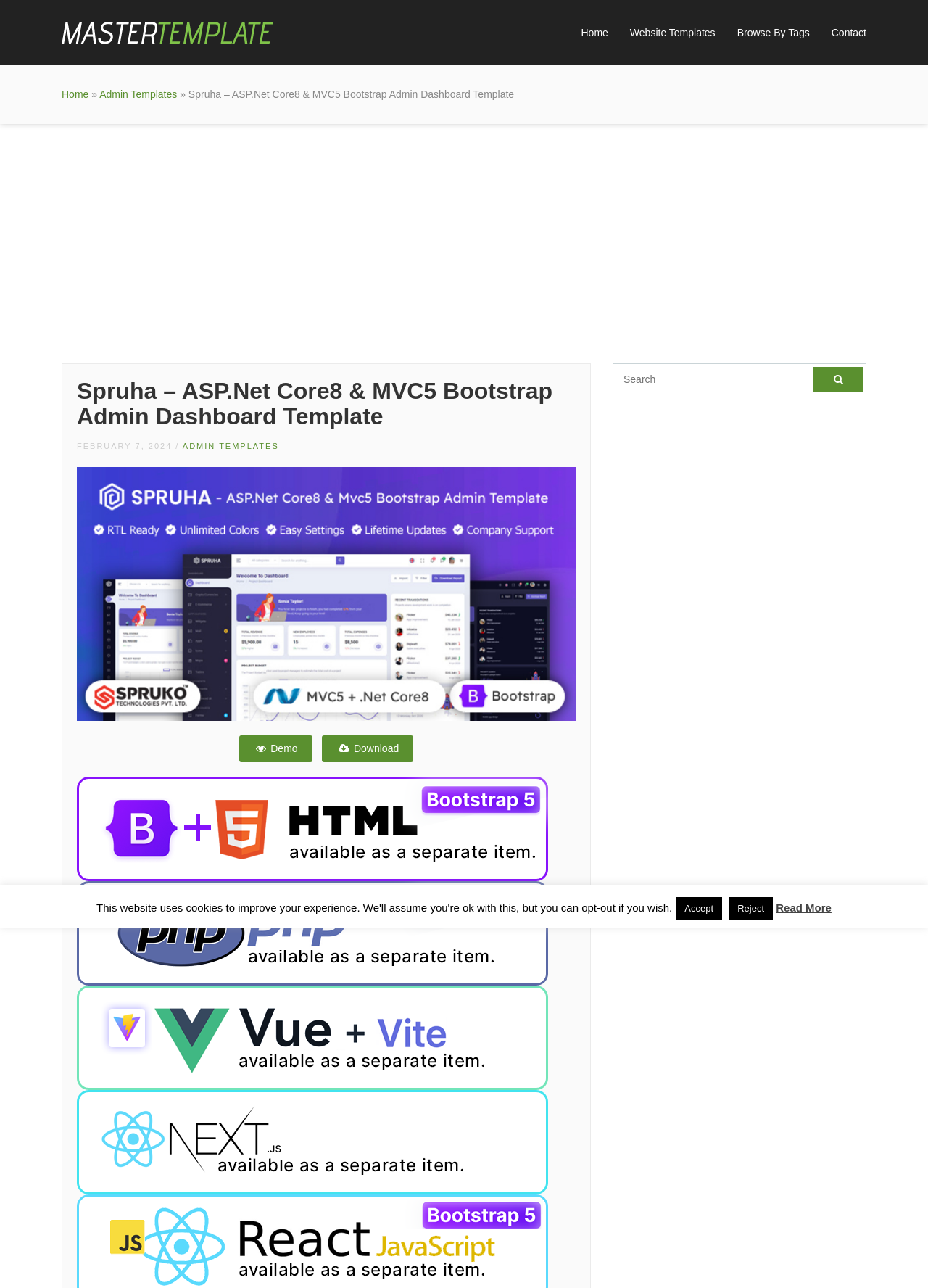Please find the bounding box coordinates of the element's region to be clicked to carry out this instruction: "Browse Website Templates".

[0.655, 0.021, 0.771, 0.029]